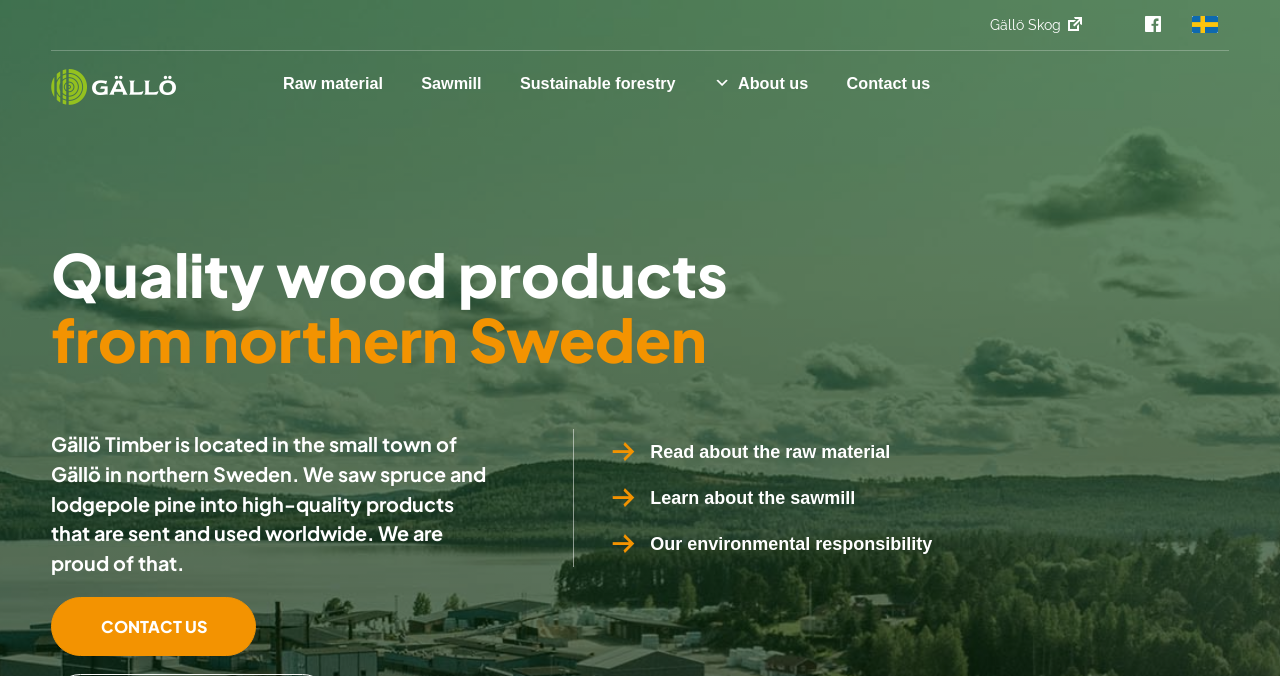What is the location of Gällö Timber?
Refer to the screenshot and deliver a thorough answer to the question presented.

The location of Gällö Timber can be found in the first heading on the webpage, which states that 'Gällö Timber is located in the small town of Gällö in northern Sweden.'